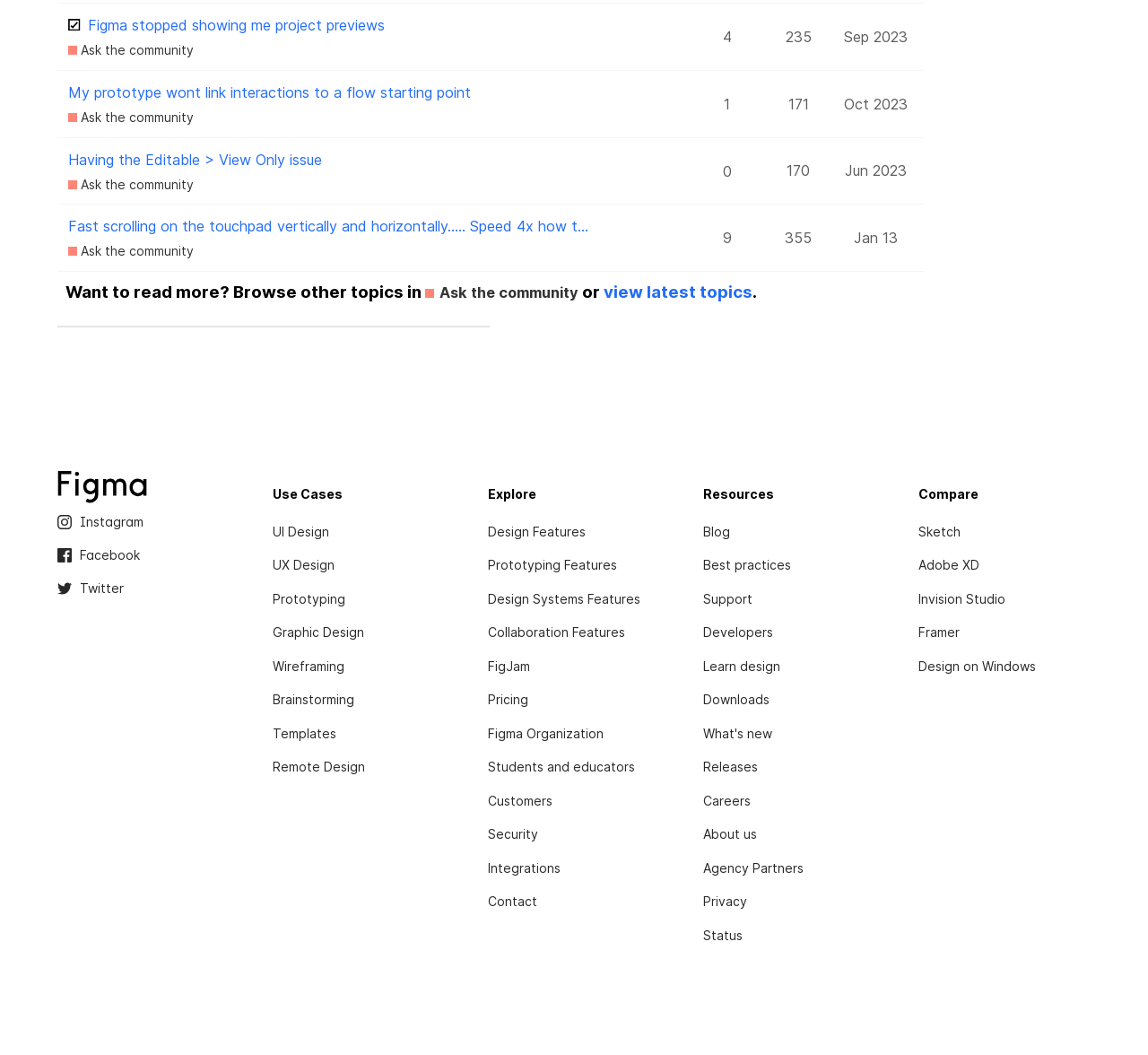From the element description UI Design, predict the bounding box coordinates of the UI element. The coordinates must be specified in the format (top-left x, top-left y, bottom-right x, bottom-right y) and should be within the 0 to 1 range.

[0.238, 0.491, 0.287, 0.517]